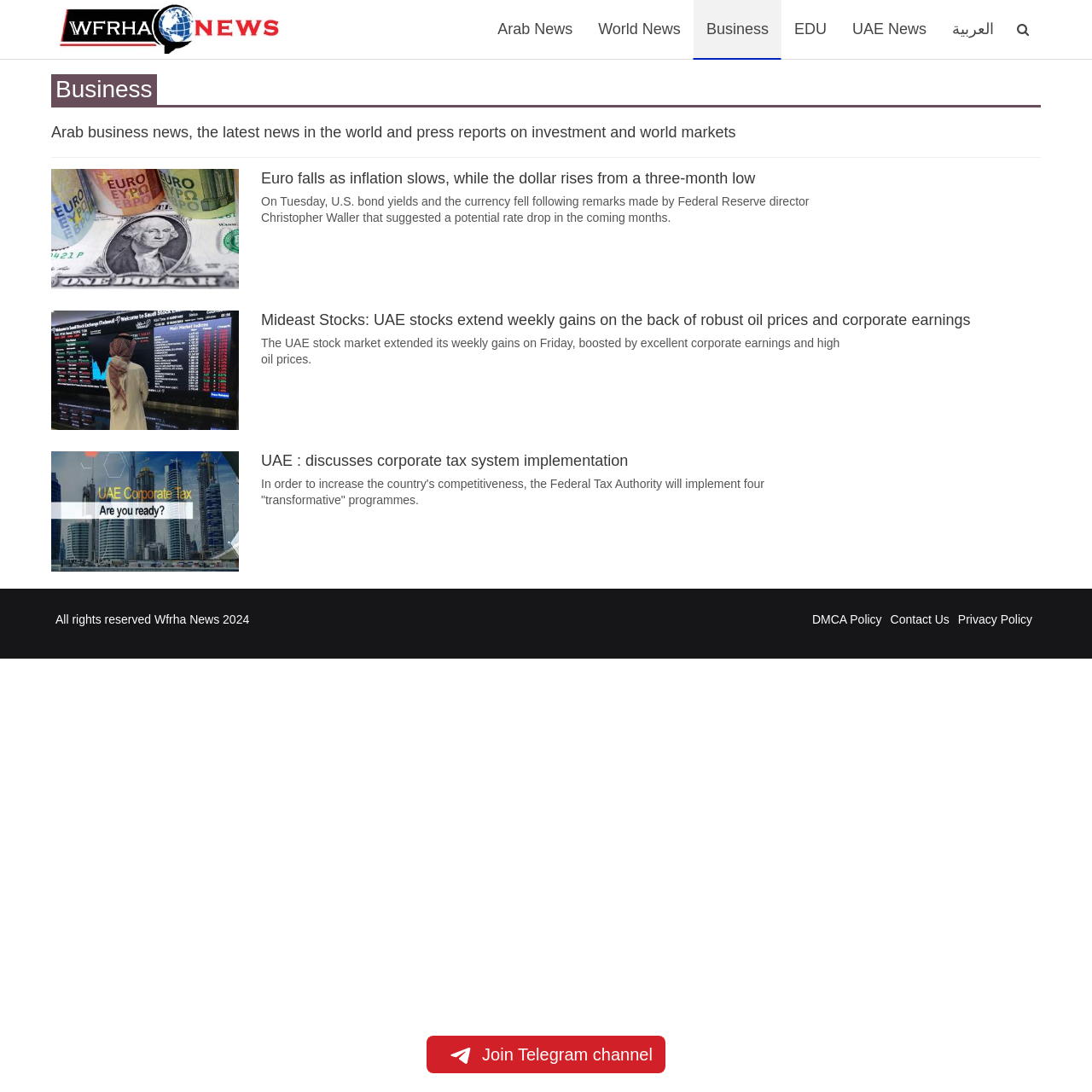Give a detailed account of the webpage, highlighting key information.

The webpage is a news website focused on business news, with a prominent header section at the top featuring a logo image and several links to different news categories, including Arab News, World News, Business, EDU, UAE News, and العربية. 

Below the header, there is a main section that takes up most of the page, divided into three articles. Each article has a heading, a link to the full story, and a brief summary of the news. The first article discusses the Euro falling as inflation slows, while the dollar rises from a three-month low. The second article reports on UAE stocks extending their weekly gains due to robust oil prices and corporate earnings. The third article covers the UAE's discussion on implementing a corporate tax system.

At the bottom of the page, there is a link to join a Telegram channel, accompanied by a small image. Below that, there is a footer section with copyright information, "All rights reserved Wfrha News 2024", and three links to DMCA Policy, Contact Us, and Privacy Policy.